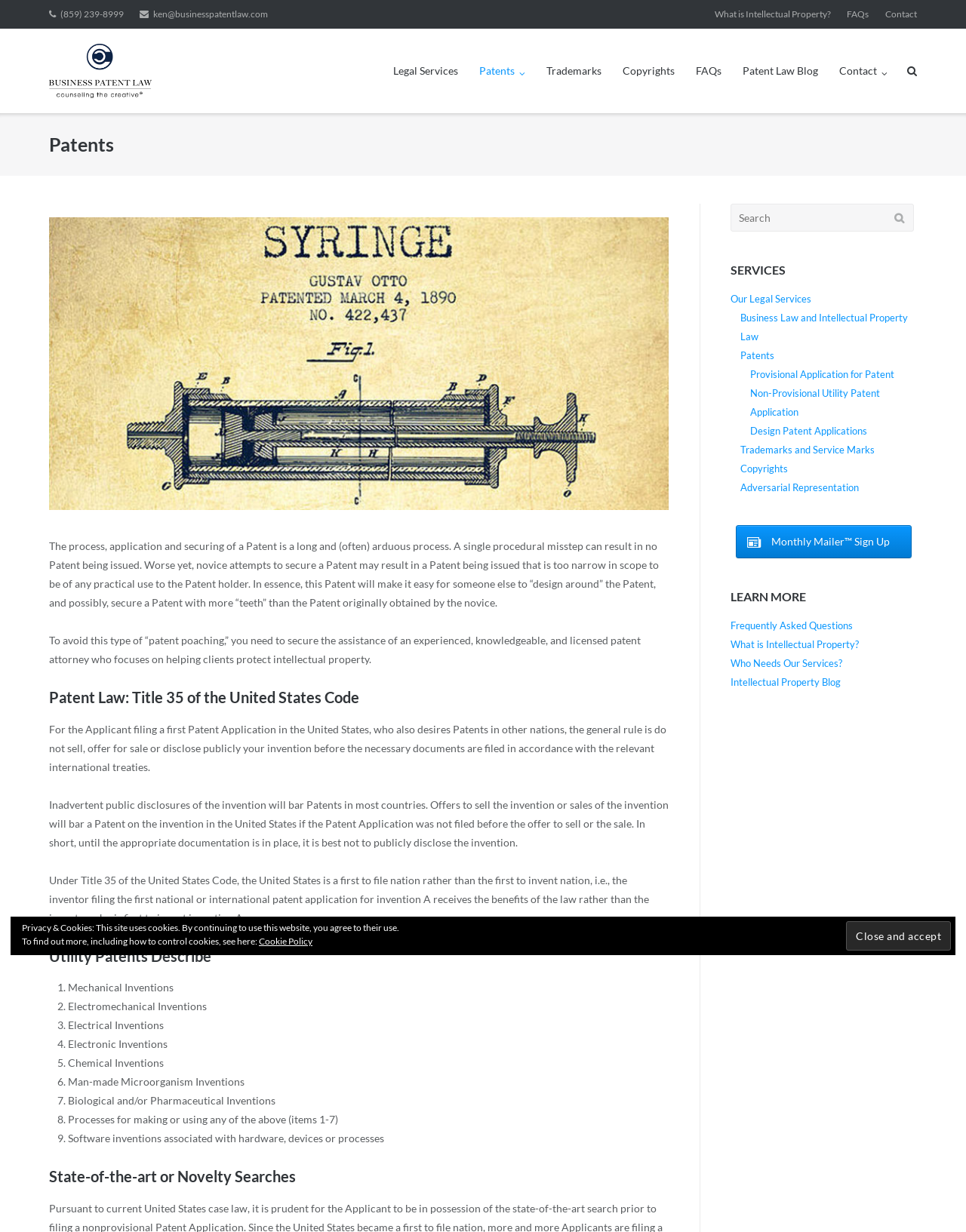Determine the coordinates of the bounding box that should be clicked to complete the instruction: "Search for something". The coordinates should be represented by four float numbers between 0 and 1: [left, top, right, bottom].

[0.756, 0.165, 0.946, 0.188]